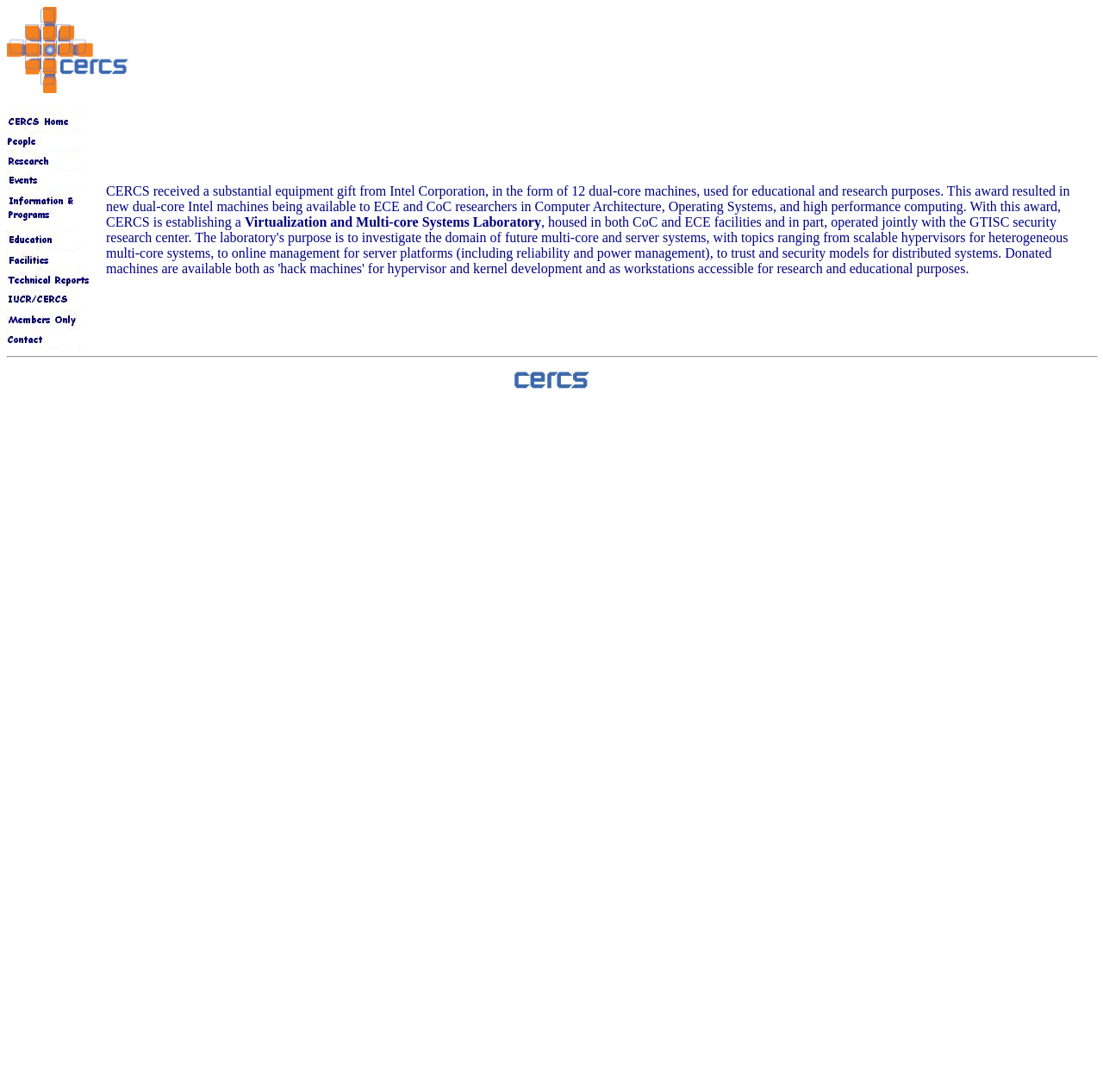Please give the bounding box coordinates of the area that should be clicked to fulfill the following instruction: "View Center for Experimental Research in Computer Systems". The coordinates should be in the format of four float numbers from 0 to 1, i.e., [left, top, right, bottom].

[0.006, 0.109, 0.09, 0.123]